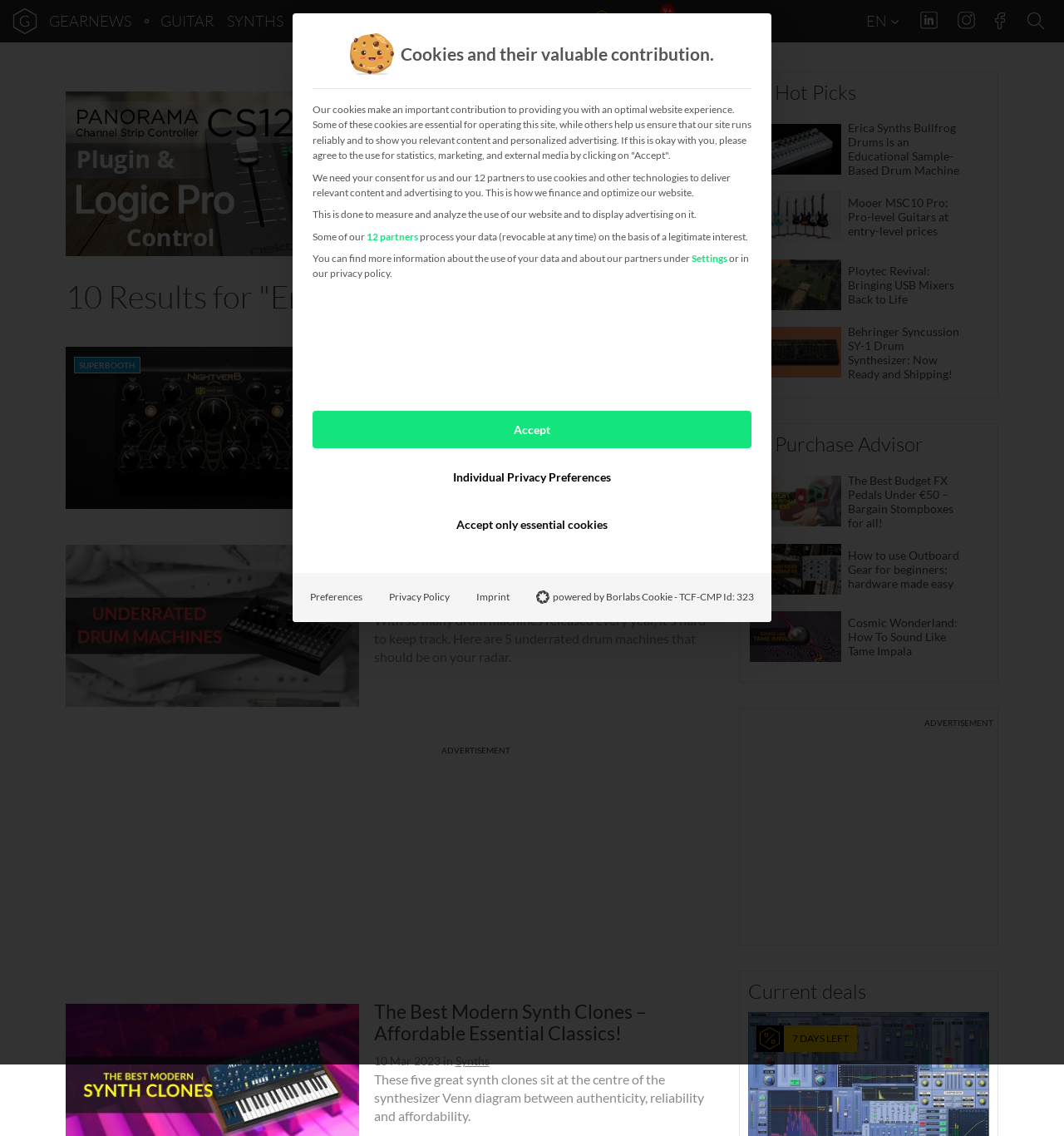Identify the bounding box for the UI element described as: "Cookies and their valuable contribution.". Ensure the coordinates are four float numbers between 0 and 1, formatted as [left, top, right, bottom].

[0.376, 0.036, 0.671, 0.059]